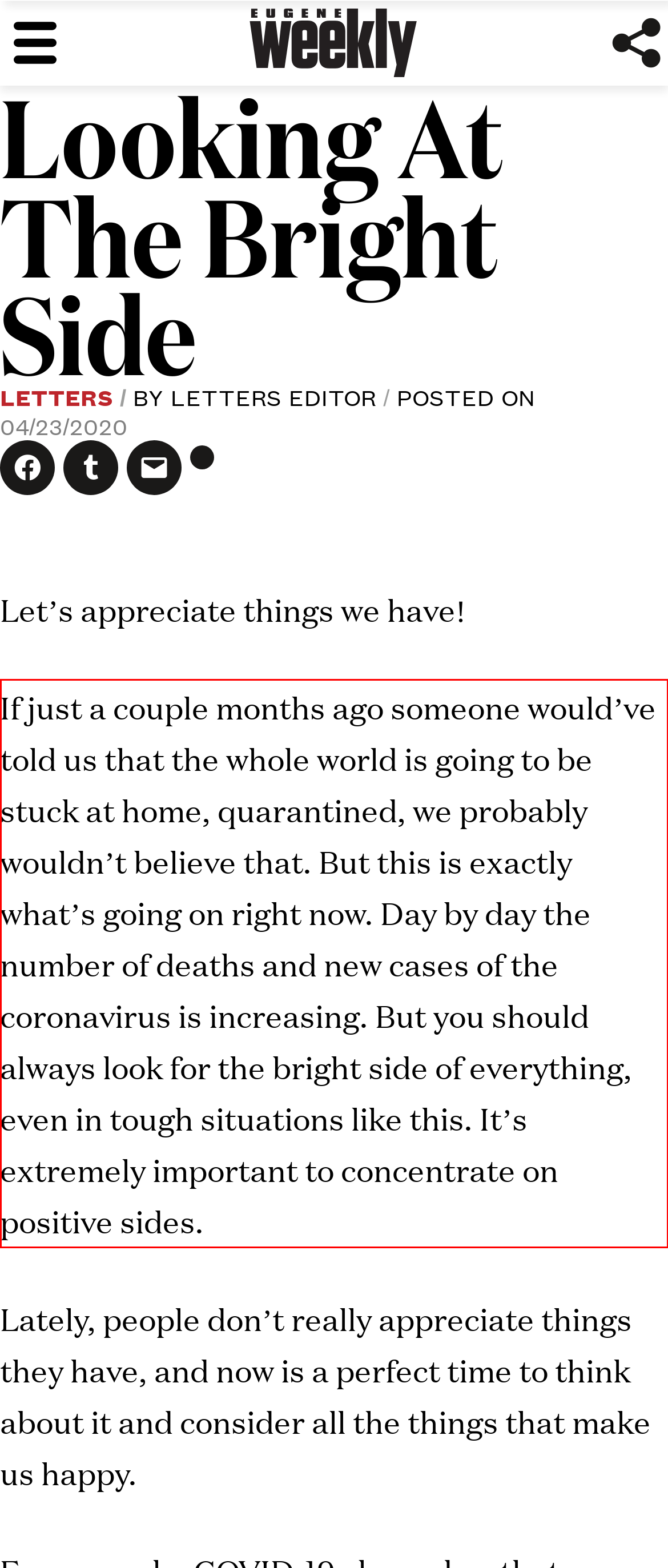You are given a screenshot showing a webpage with a red bounding box. Perform OCR to capture the text within the red bounding box.

If just a couple months ago someone would’ve told us that the whole world is going to be stuck at home, quarantined, we probably wouldn’t believe that. But this is exactly what’s going on right now. Day by day the number of deaths and new cases of the coronavirus is increasing. But you should always look for the bright side of everything, even in tough situations like this. It’s extremely important to concentrate on positive sides.